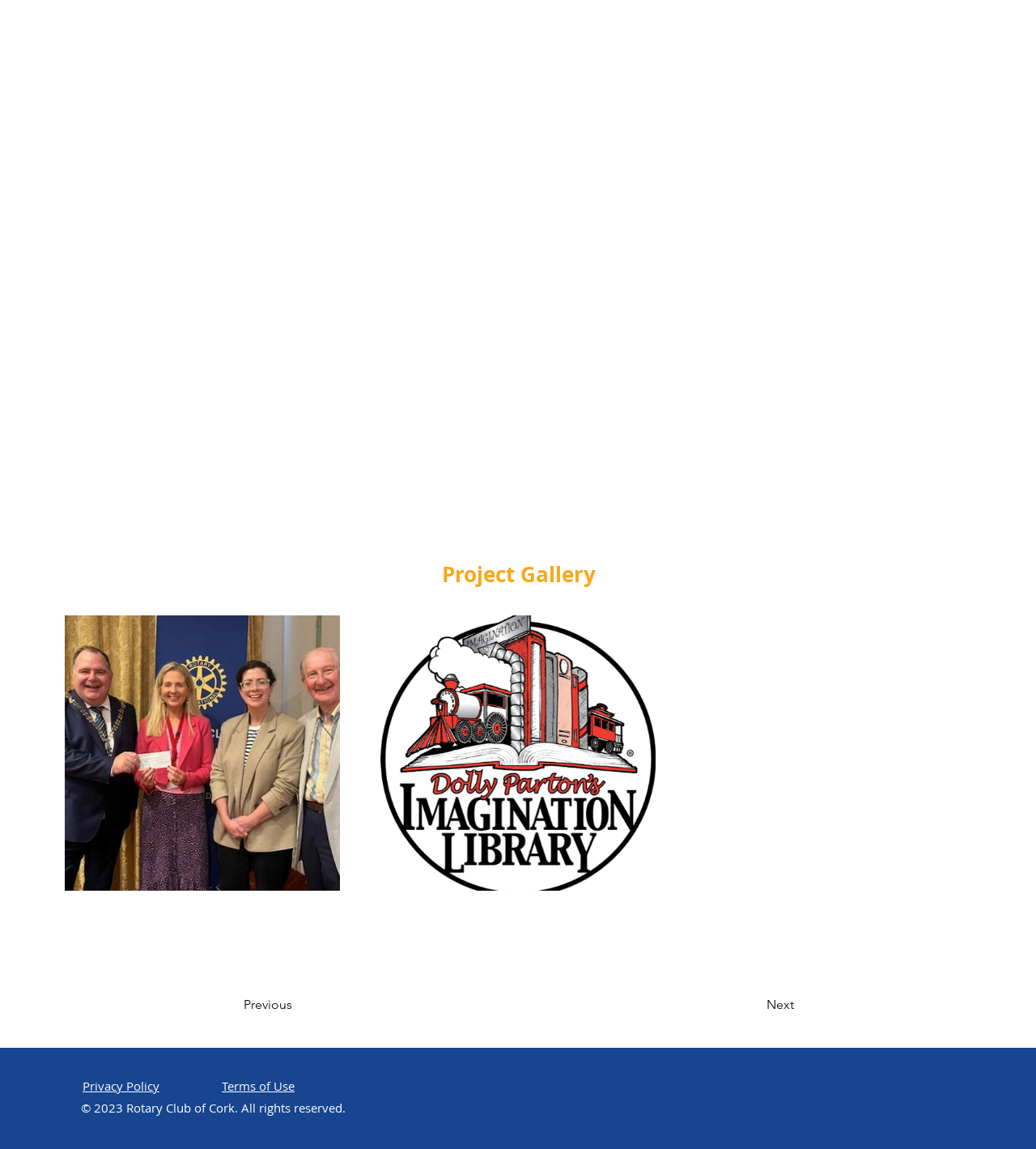Give a one-word or short phrase answer to the question: 
What is the text on the top heading?

Project Gallery